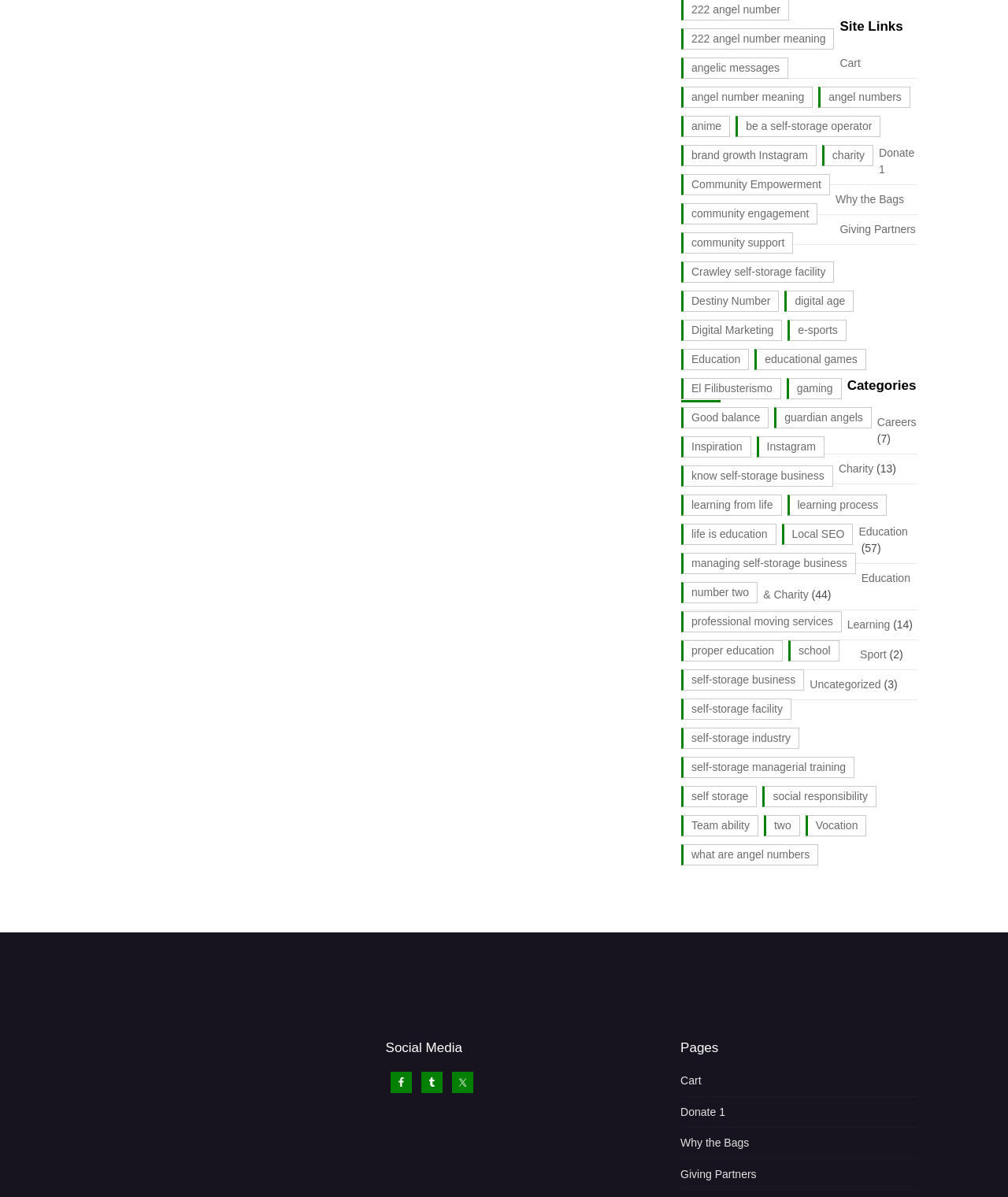Identify the bounding box coordinates necessary to click and complete the given instruction: "Go to 'Education'".

[0.852, 0.439, 0.901, 0.449]